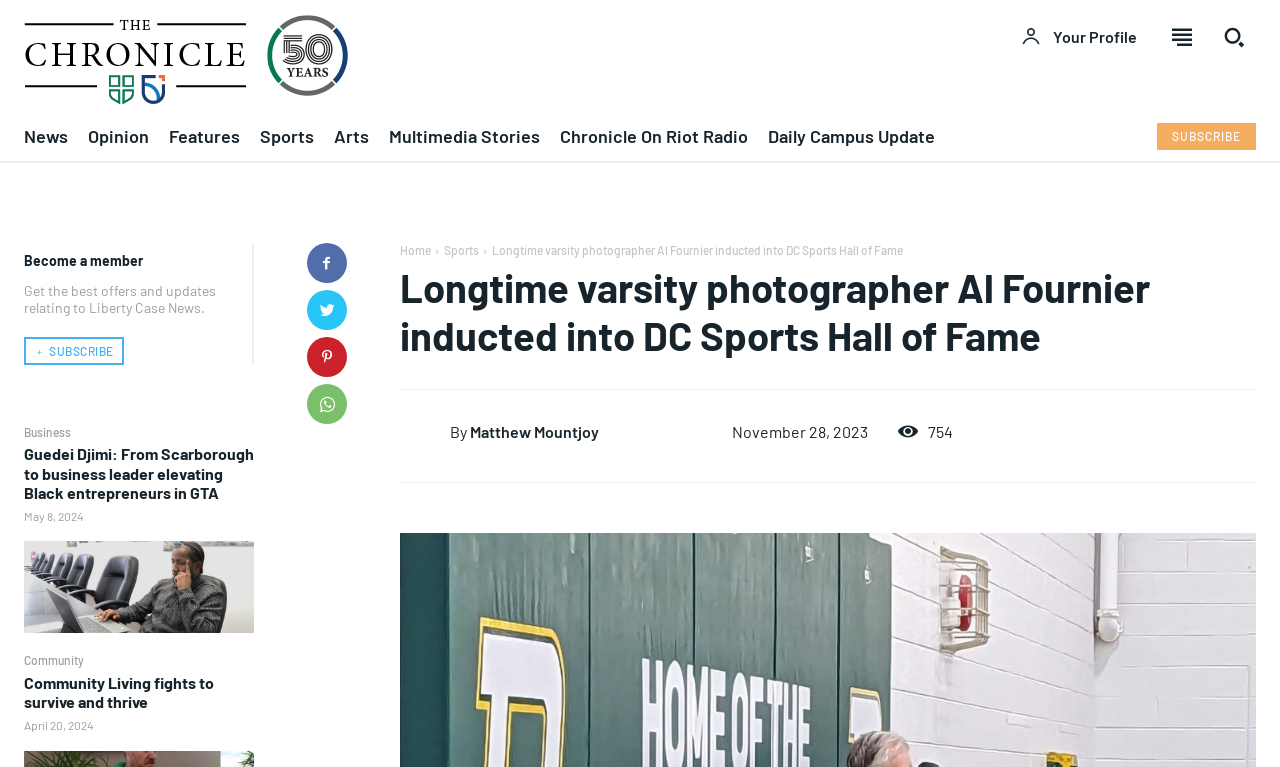Generate a comprehensive description of the contents of the webpage.

The webpage is a news website called The Chronicle, which is created and produced by students of the Journalism – Mass Media program at Durham College in Oshawa, Ontario. The publication covers stories from across Durham College, Ontario Tech University, Durham Region, and beyond.

At the top of the page, there is a heading that reads "Welcome to The Chronicle" followed by a brief description of the publication. Below this, there are several links to different sections of the website, including NEWS, OPINION, FEATURES, SPORTS, ARTS, MULTIMEDIA STORIES, CHRONICLE ON RIOT RADIO, and DAILY CAMPUS UPDATE.

To the right of these links, there is a section with three subscription tiers: FOREVER, RECOMMENDED, and 1-MONTH. Each tier has a brief description and a "SUBSCRIBE" button. The FOREVER tier is free, while the RECOMMENDED tier costs $300 per year and the 1-MONTH tier costs $25 per month.

Below the subscription section, there is a heading that reads "Subscribe to Liberty Case" followed by a brief description and a "SUBSCRIBE" button. This section is repeated twice on the page.

The page also has several links to other sections of the website, including NEWS, OPINION, FEATURES, SPORTS, ARTS, MULTIMEDIA STORIES, CHRONICLE ON RIOT RADIO, and DAILY CAMPUS UPDATE, which are arranged horizontally across the page.

In the top-right corner of the page, there is a link to "Your Profile" and a "SUBSCRIBE" button.